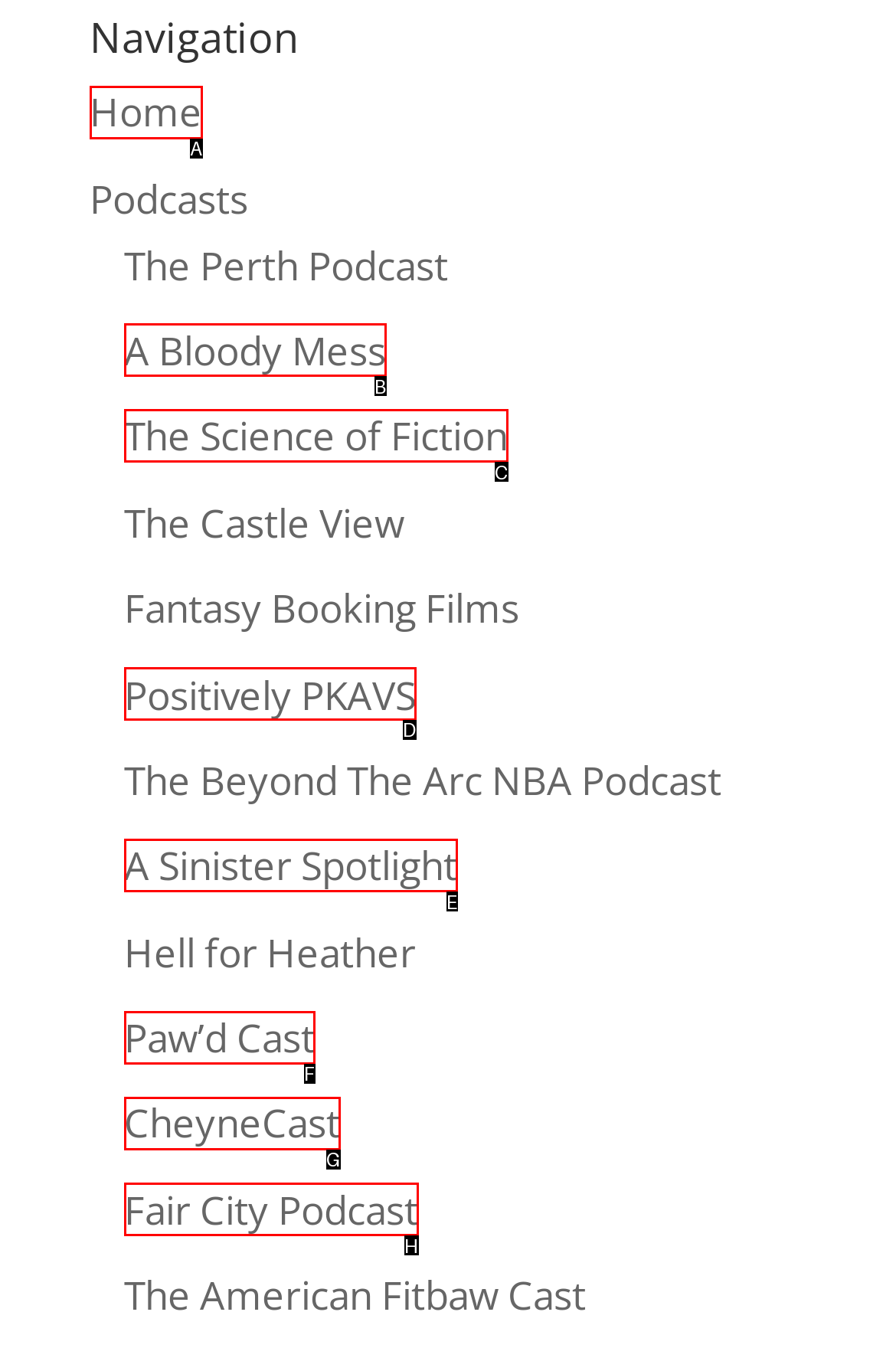To complete the task: go to Home, select the appropriate UI element to click. Respond with the letter of the correct option from the given choices.

A